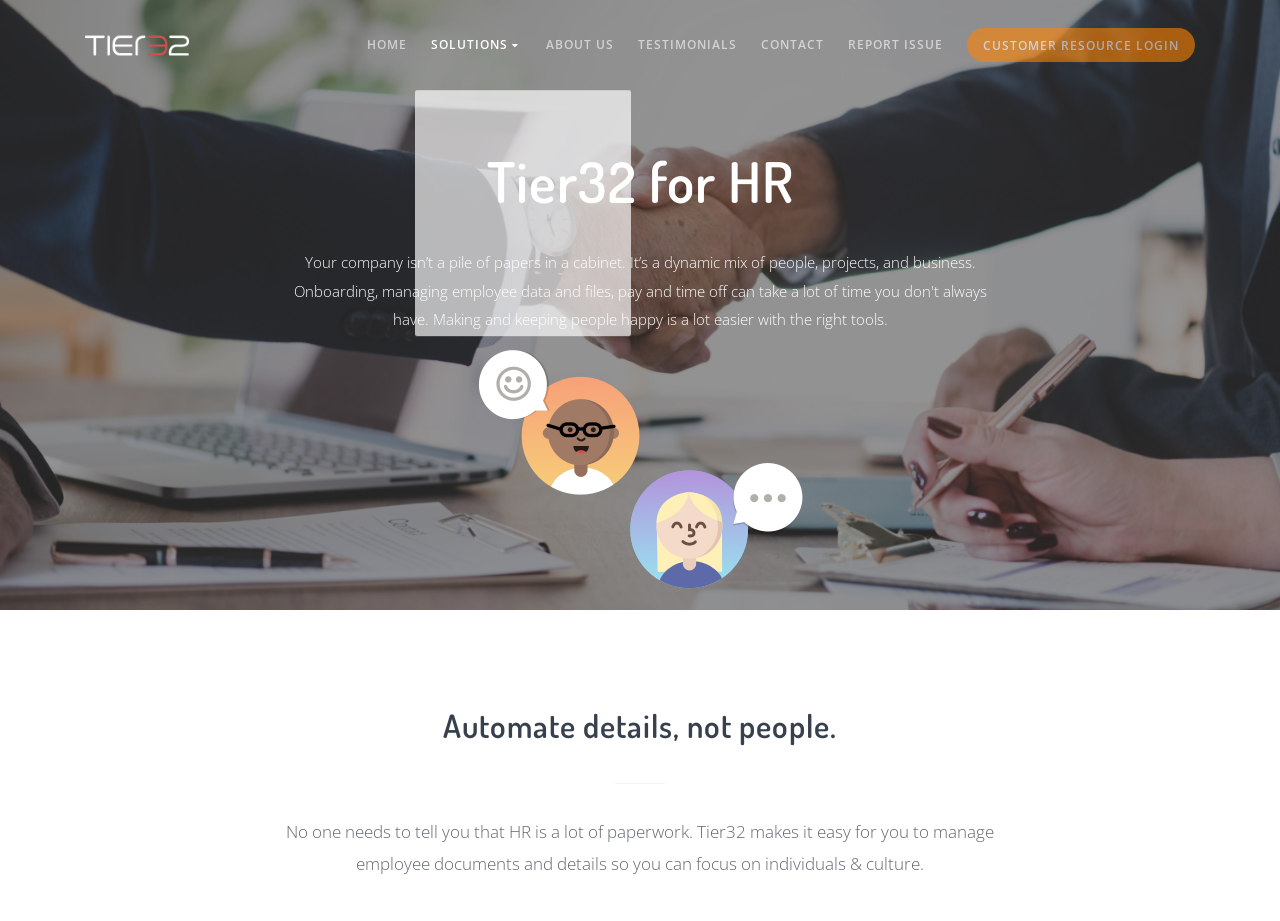Pinpoint the bounding box coordinates of the clickable element needed to complete the instruction: "learn about solutions". The coordinates should be provided as four float numbers between 0 and 1: [left, top, right, bottom].

[0.337, 0.0, 0.408, 0.098]